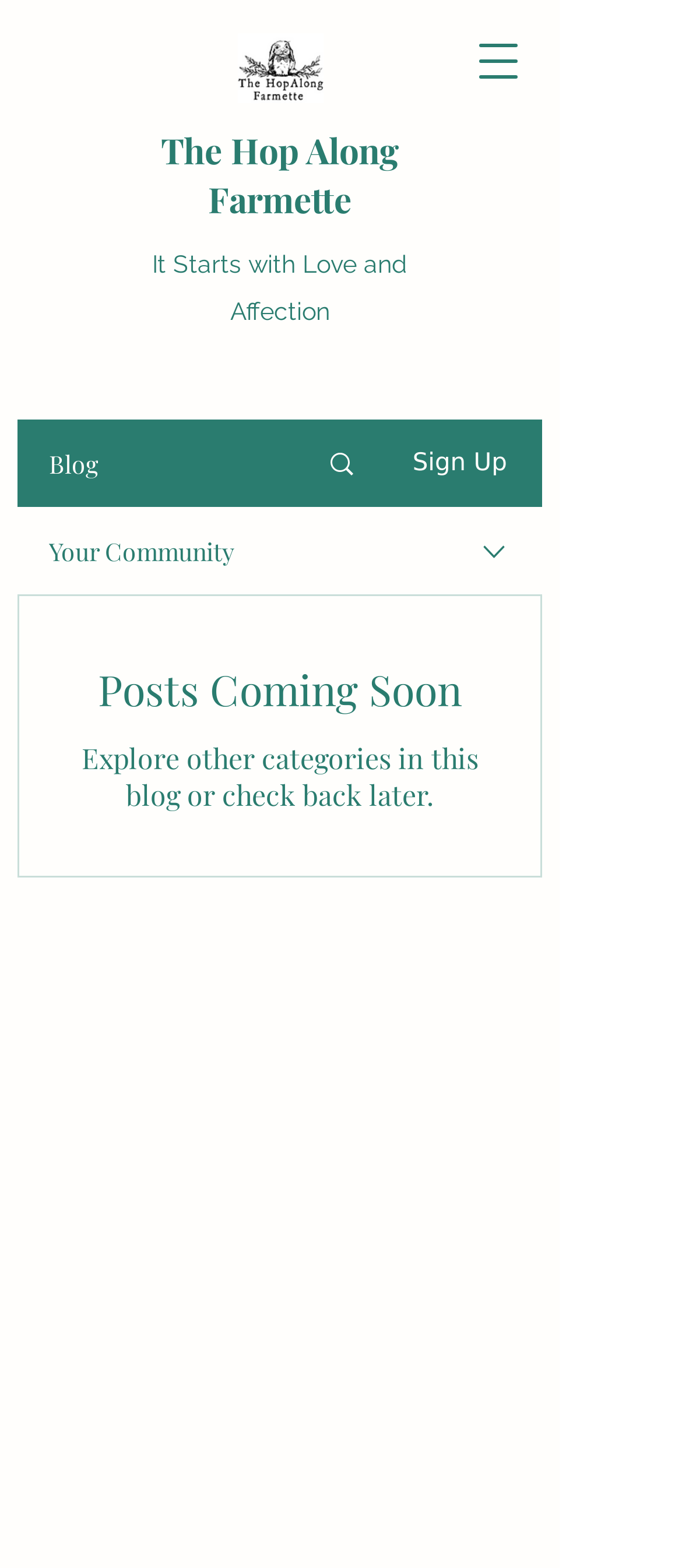Identify and provide the title of the webpage.

We offer Holland Lop bunnies for sale and a lot more!